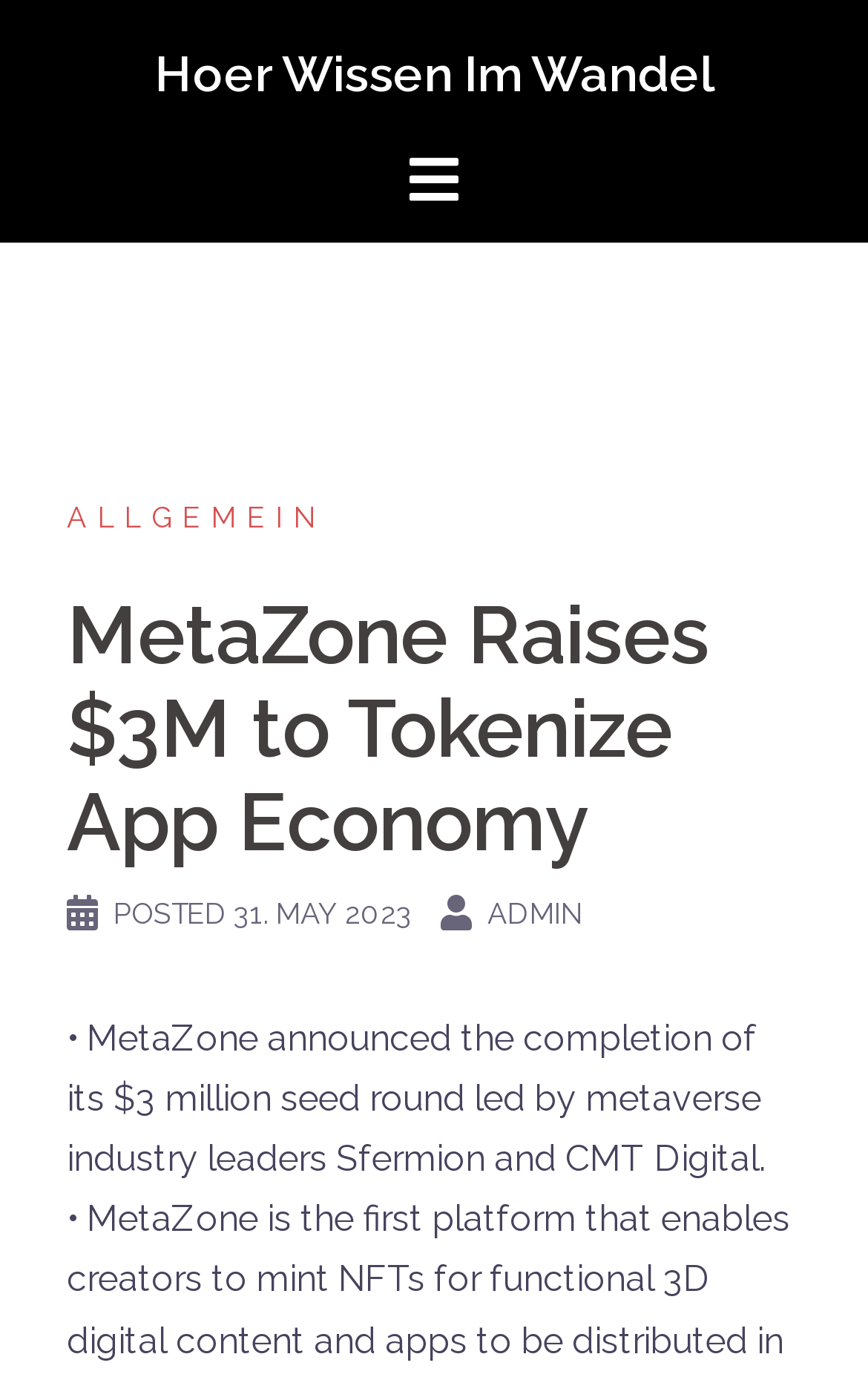Provide a comprehensive description of the webpage.

The webpage appears to be an article or news page, with a prominent heading "Hoer Wissen Im Wandel" at the top left, which is also a clickable link. Below this heading, there is a smaller image. 

To the right of the image, there is a header section with a link labeled "ALLGEMEIN" at the top, followed by a heading "MetaZone Raises $3M to Tokenize App Economy" in a larger font. 

Below the heading, there is a table-like layout with several elements. On the left, there is a small image, followed by the text "POSTED" and a link with the date "31. MAY 2023". To the right of the date, there is another small image, and a link labeled "ADMIN" at the far right. 

Below this layout, there is a paragraph of text that summarizes the article, stating that MetaZone has completed a $3 million seed round led by industry leaders Sfermion and CMT Digital.